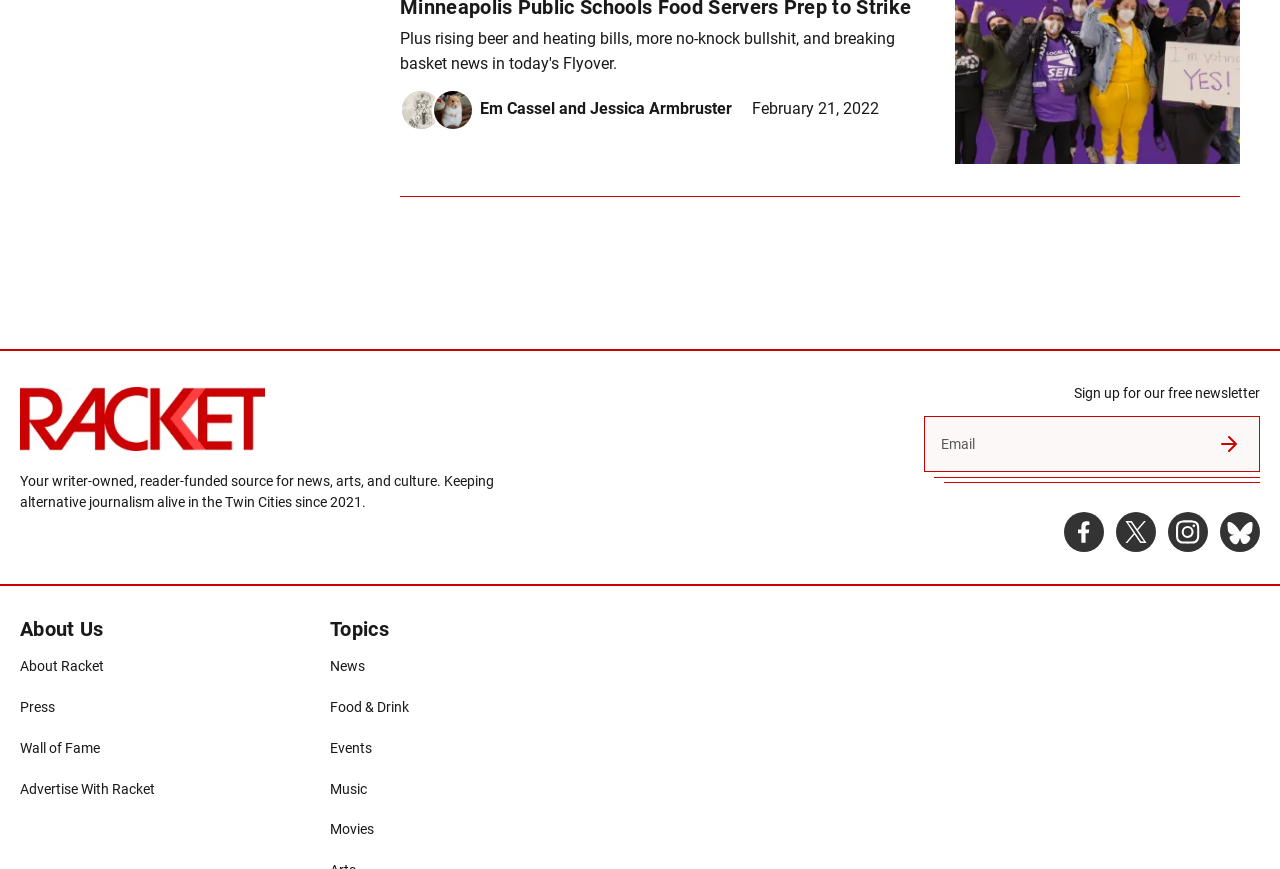Extract the bounding box coordinates for the described element: "Racket Facebook". The coordinates should be represented as four float numbers between 0 and 1: [left, top, right, bottom].

[0.831, 0.59, 0.862, 0.636]